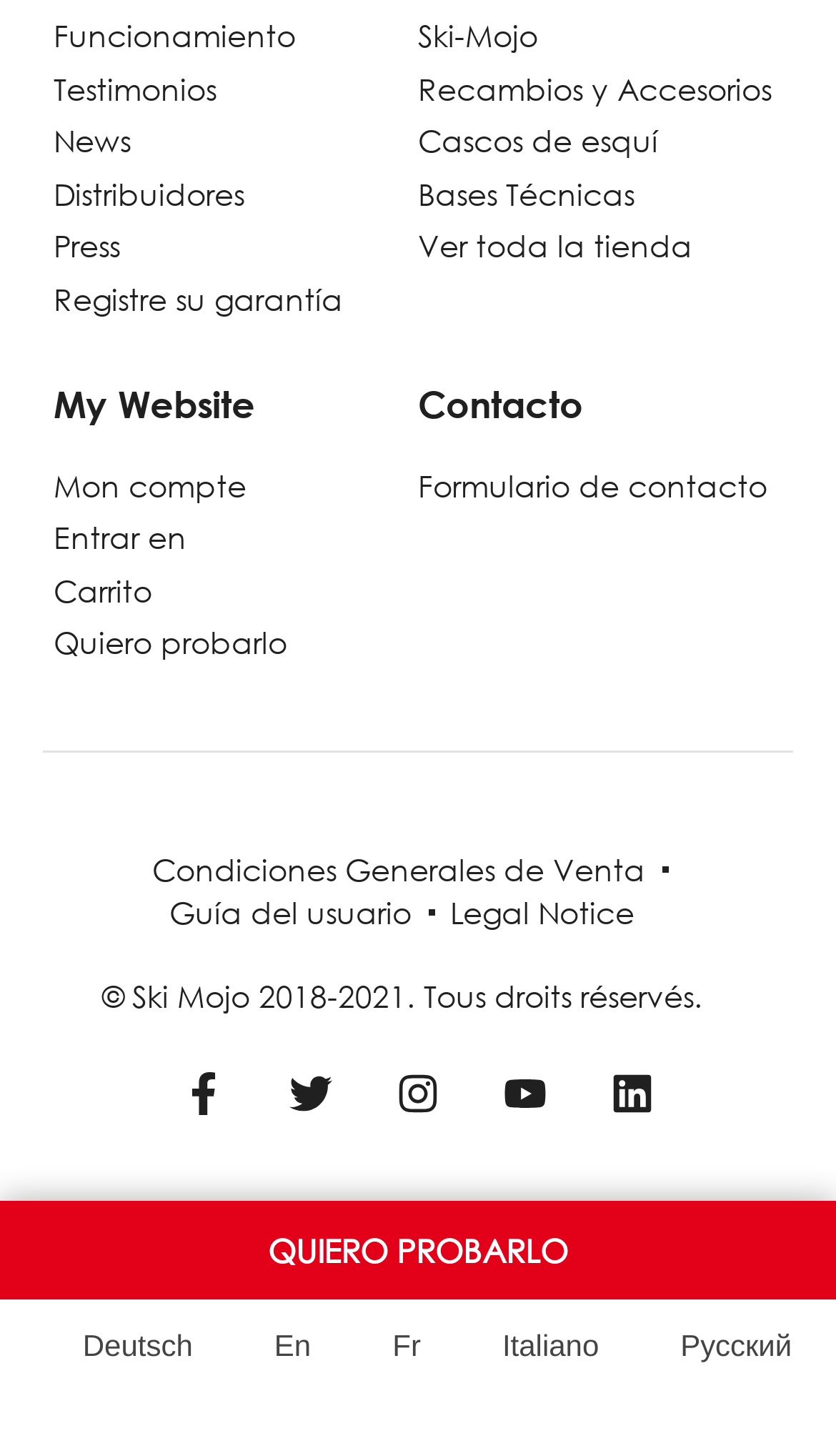Identify the bounding box coordinates of the element that should be clicked to fulfill this task: "Register your guarantee". The coordinates should be provided as four float numbers between 0 and 1, i.e., [left, top, right, bottom].

[0.064, 0.192, 0.5, 0.221]